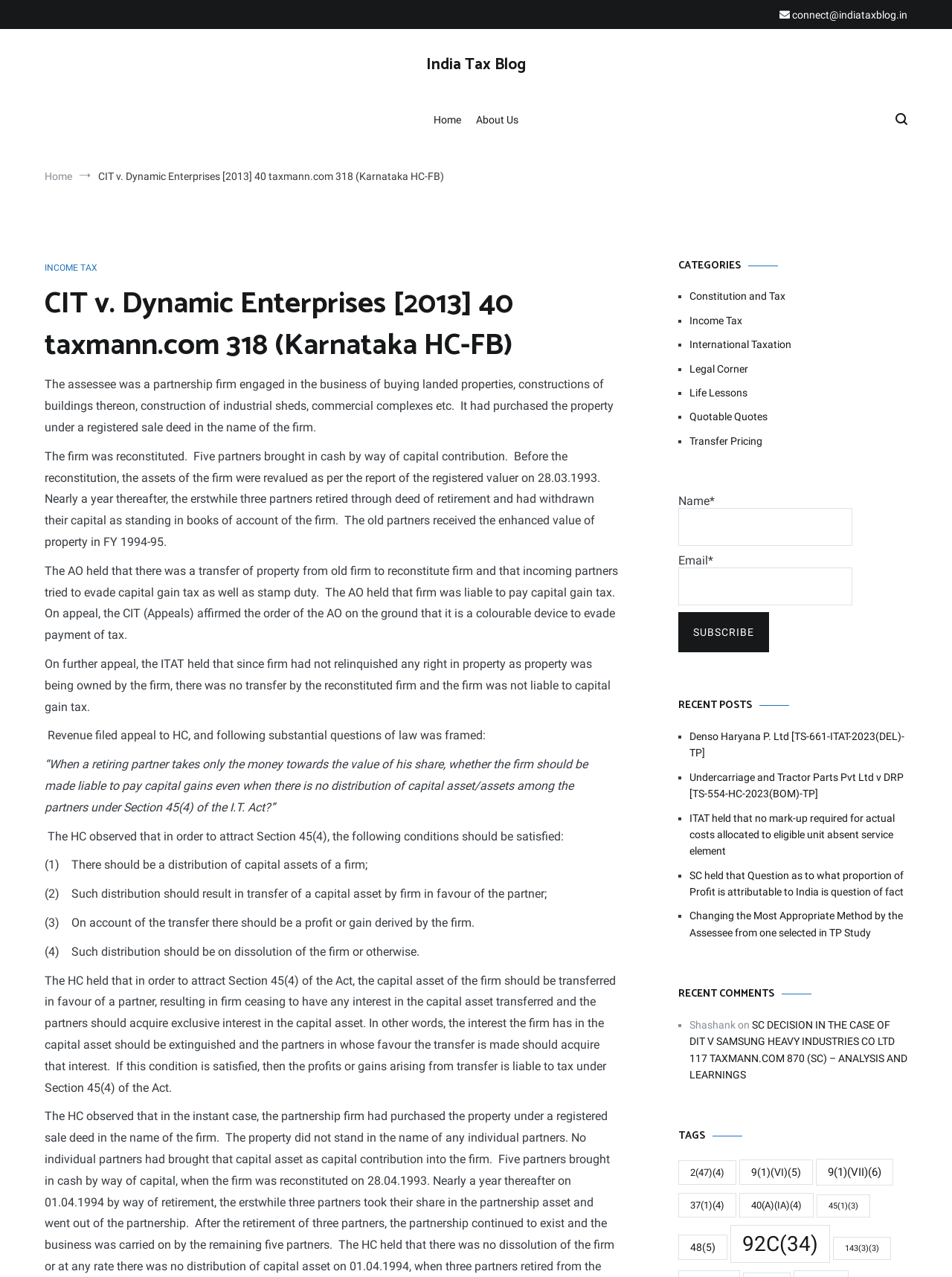What is the condition to attract Section 45(4) of the I.T. Act?
Based on the image, answer the question with a single word or brief phrase.

Distribution of capital assets